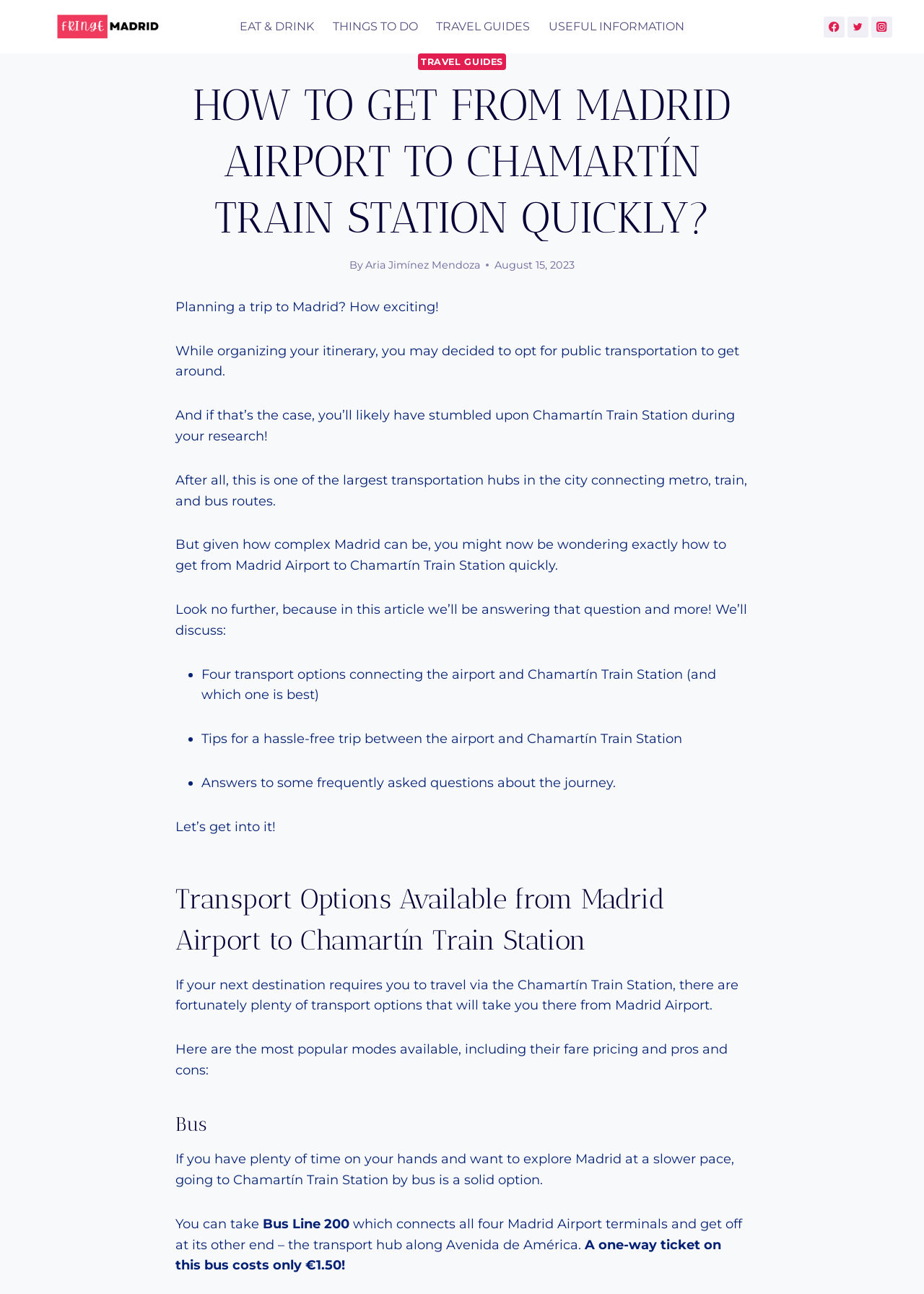What is the name of the website?
Analyze the image and deliver a detailed answer to the question.

The name of the website can be found in the top-left corner of the webpage, where the logo 'Logo Fringe Madrid' is located, and the link 'Fringe Madrid' is also present.